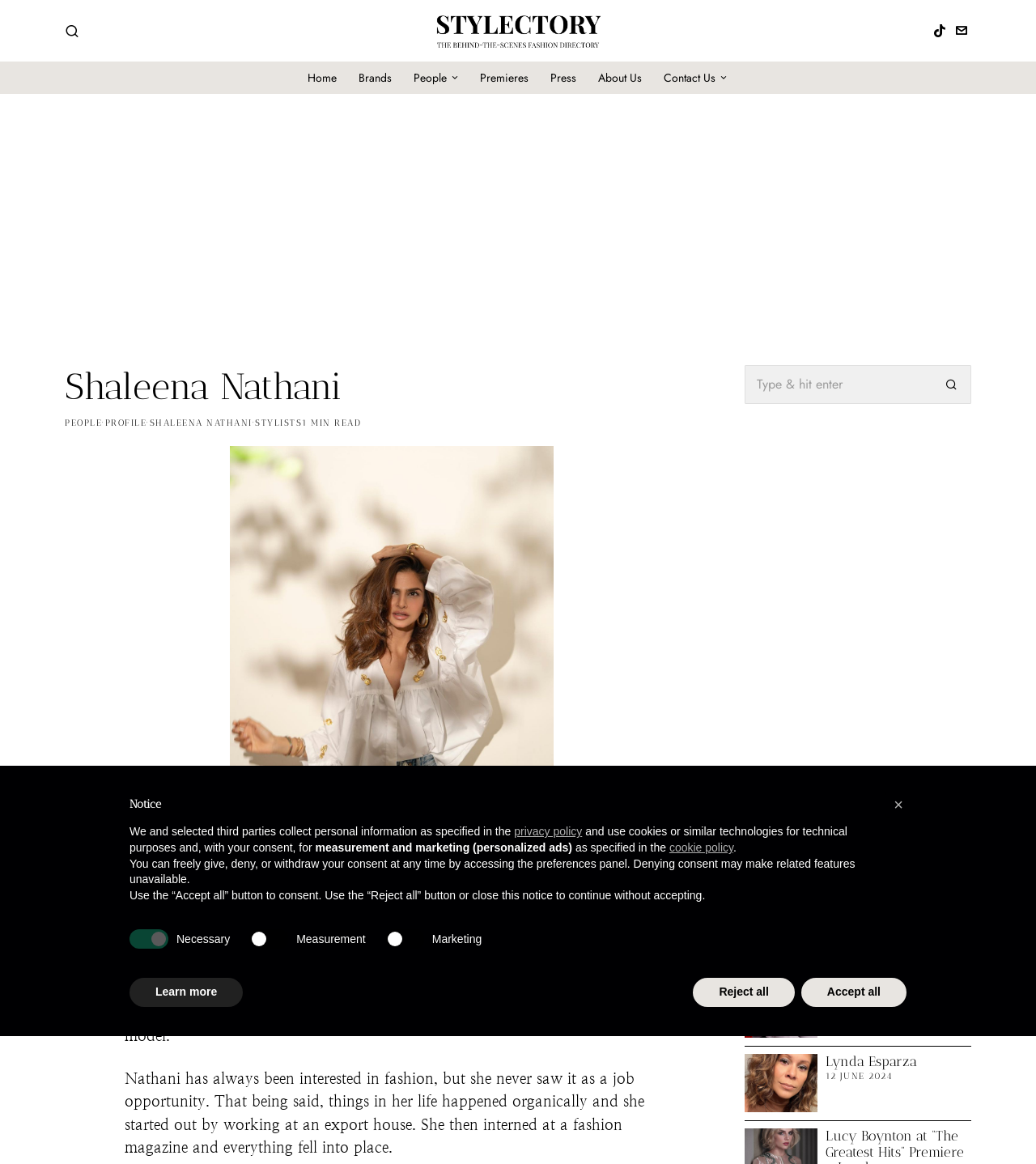Using the provided element description "Accept all", determine the bounding box coordinates of the UI element.

[0.773, 0.84, 0.875, 0.865]